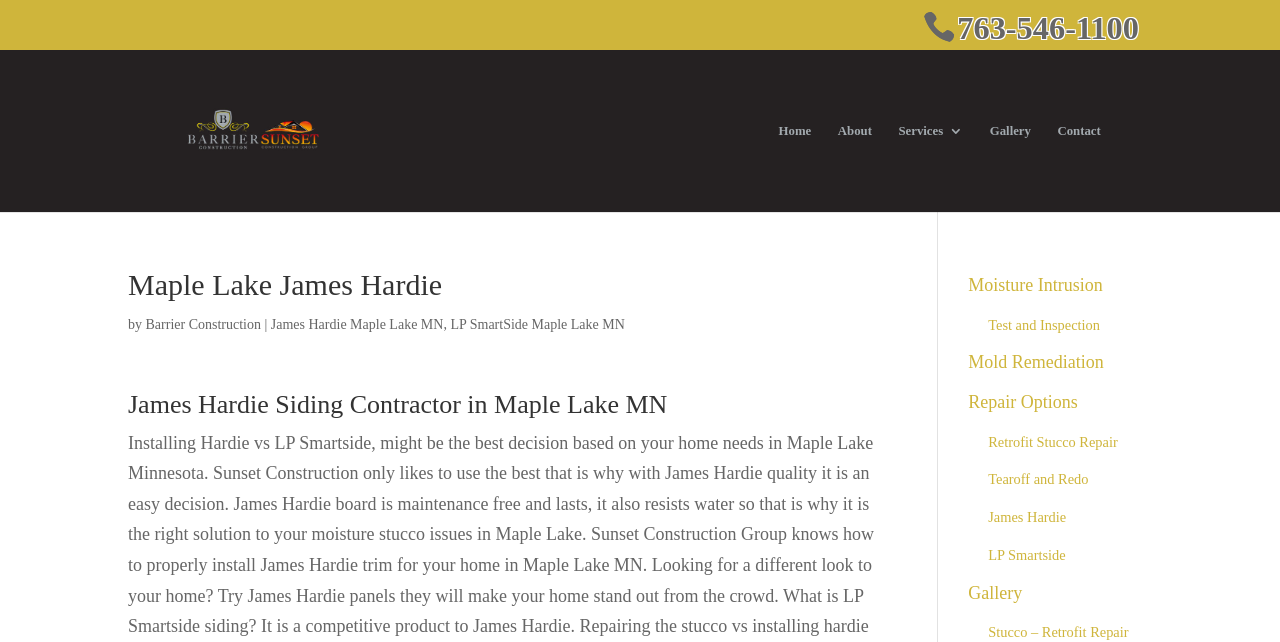What is the phone number on the webpage?
Give a single word or phrase as your answer by examining the image.

763-546-1100